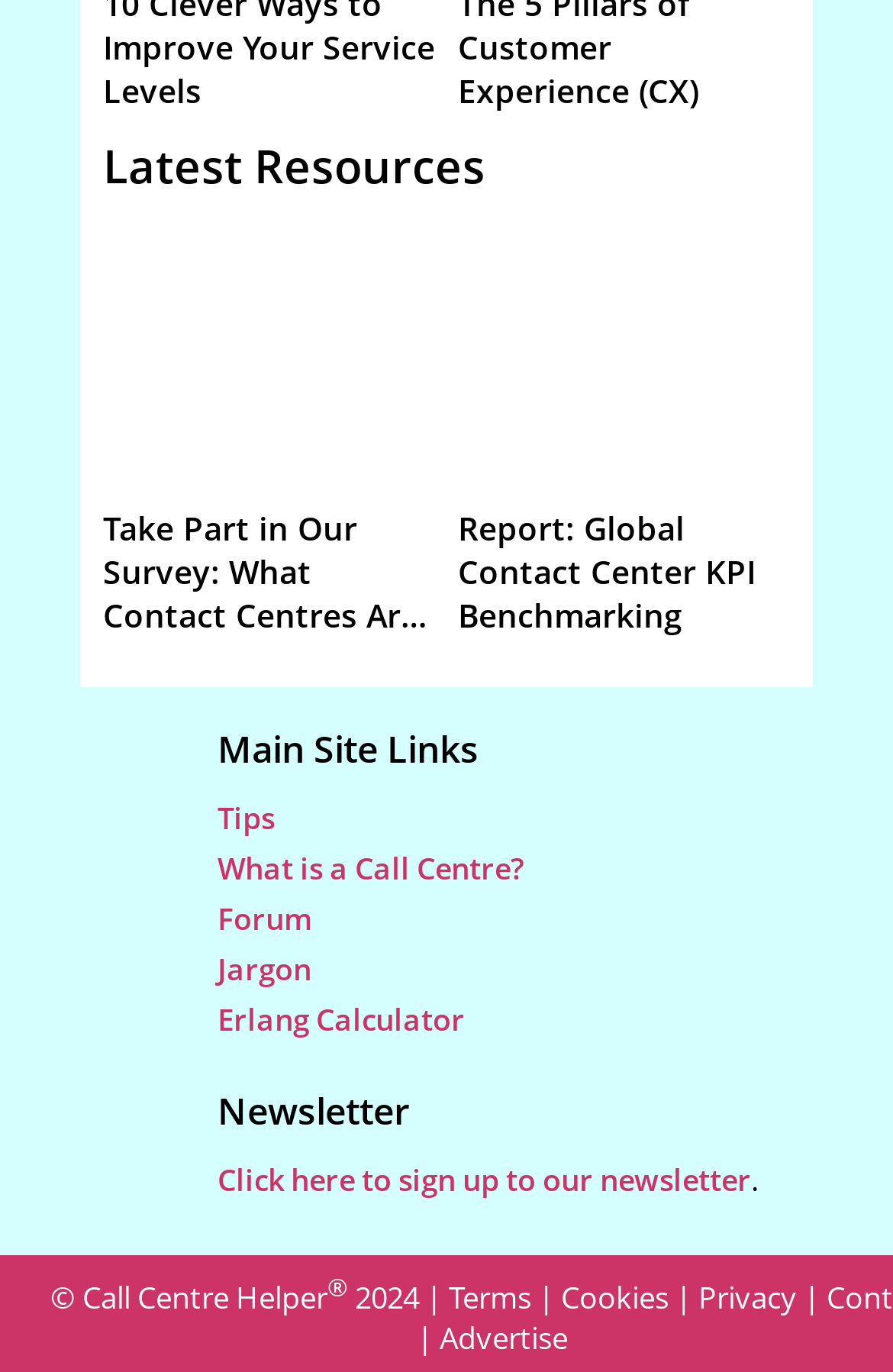Give the bounding box coordinates for this UI element: "What is a Call Centre?". The coordinates should be four float numbers between 0 and 1, arranged as [left, top, right, bottom].

[0.244, 0.618, 0.587, 0.648]